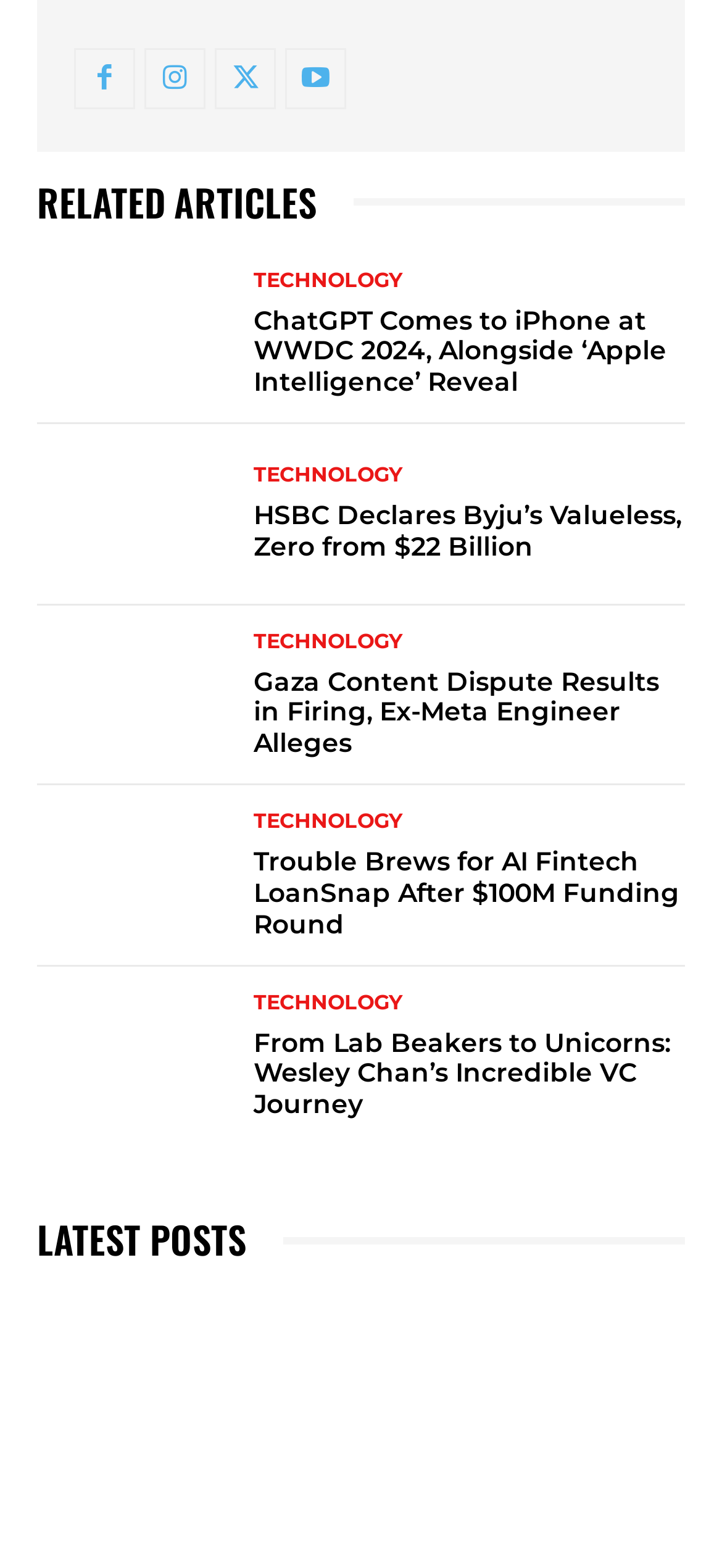What is the section title above the list of articles?
Give a one-word or short-phrase answer derived from the screenshot.

RELATED ARTICLES